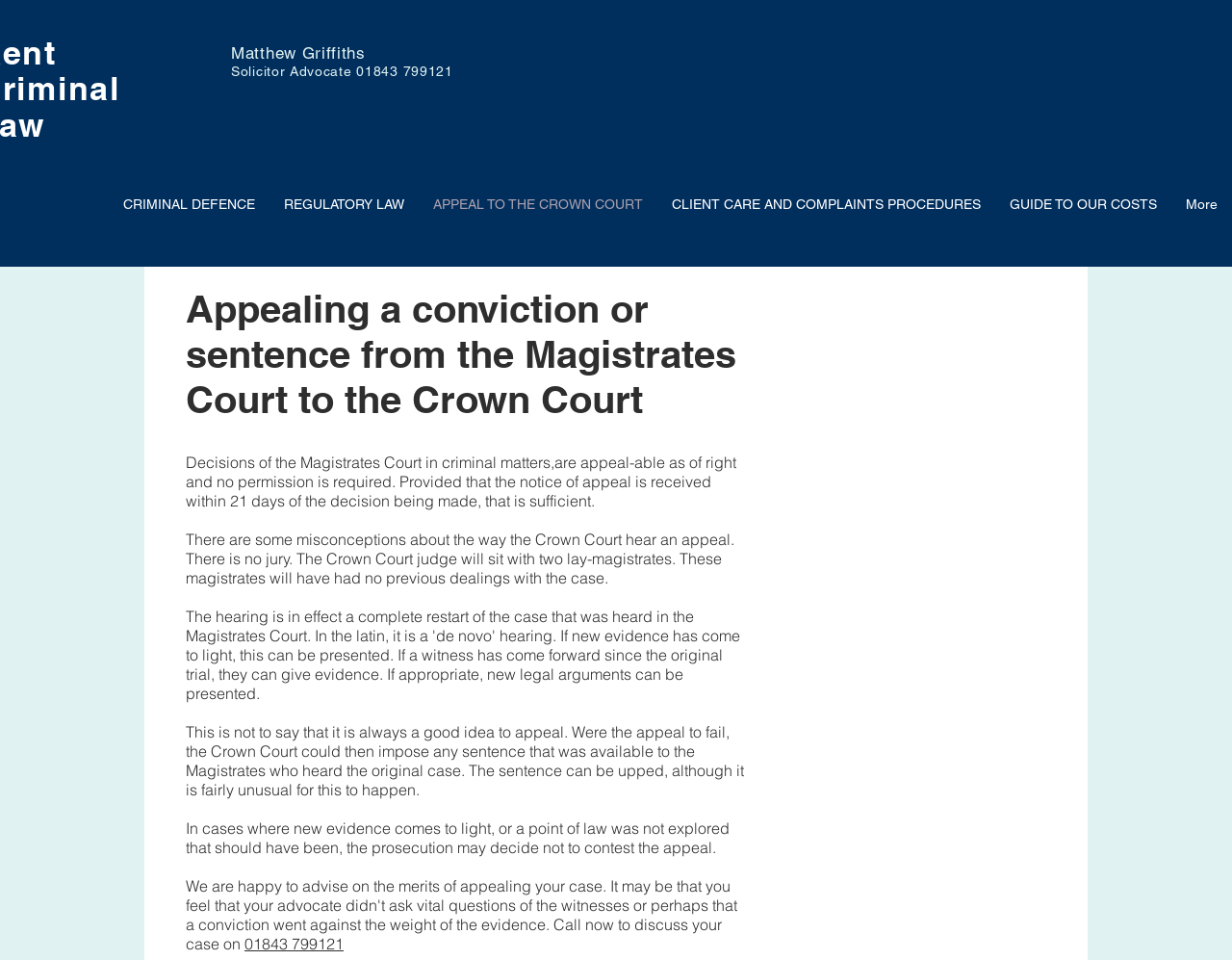Based on the image, provide a detailed response to the question:
Who sits with the Crown Court judge in an appeal?

As stated in the StaticText element 'There are some misconceptions about the way the Crown Court hear an appeal. There is no jury. The Crown Court judge will sit with two lay-magistrates. These magistrates will have had no previous dealings with the case.', the Crown Court judge sits with two lay-magistrates in an appeal.